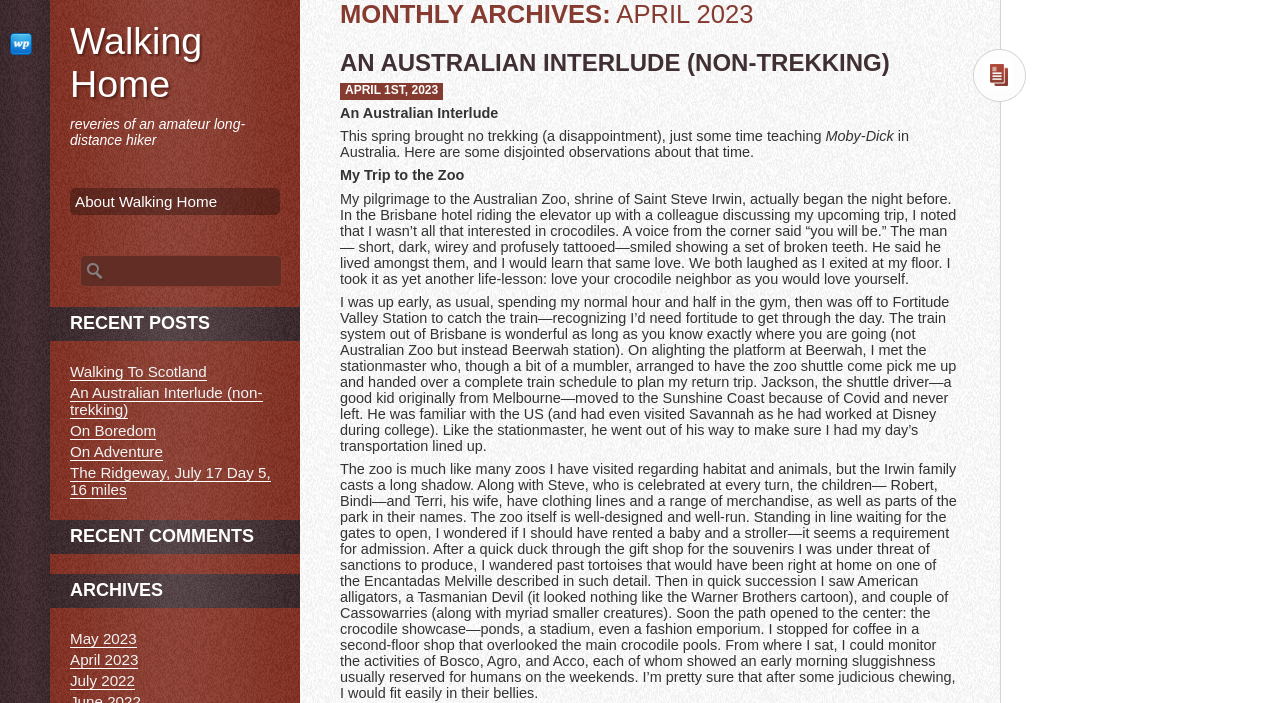What is the name of the person mentioned in the text as having a clothing line?
Answer the question with as much detail as possible.

I found the answer by reading the text that mentions 'the Irwin family casts a long shadow' and 'Steve, who is celebrated at every turn, the children— Robert, Bindi—and Terri, his wife, have clothing lines and a range of merchandise' which is a child of the element with the heading 'AN AUSTRALIAN INTERLUDE (NON-TREKKING)'.